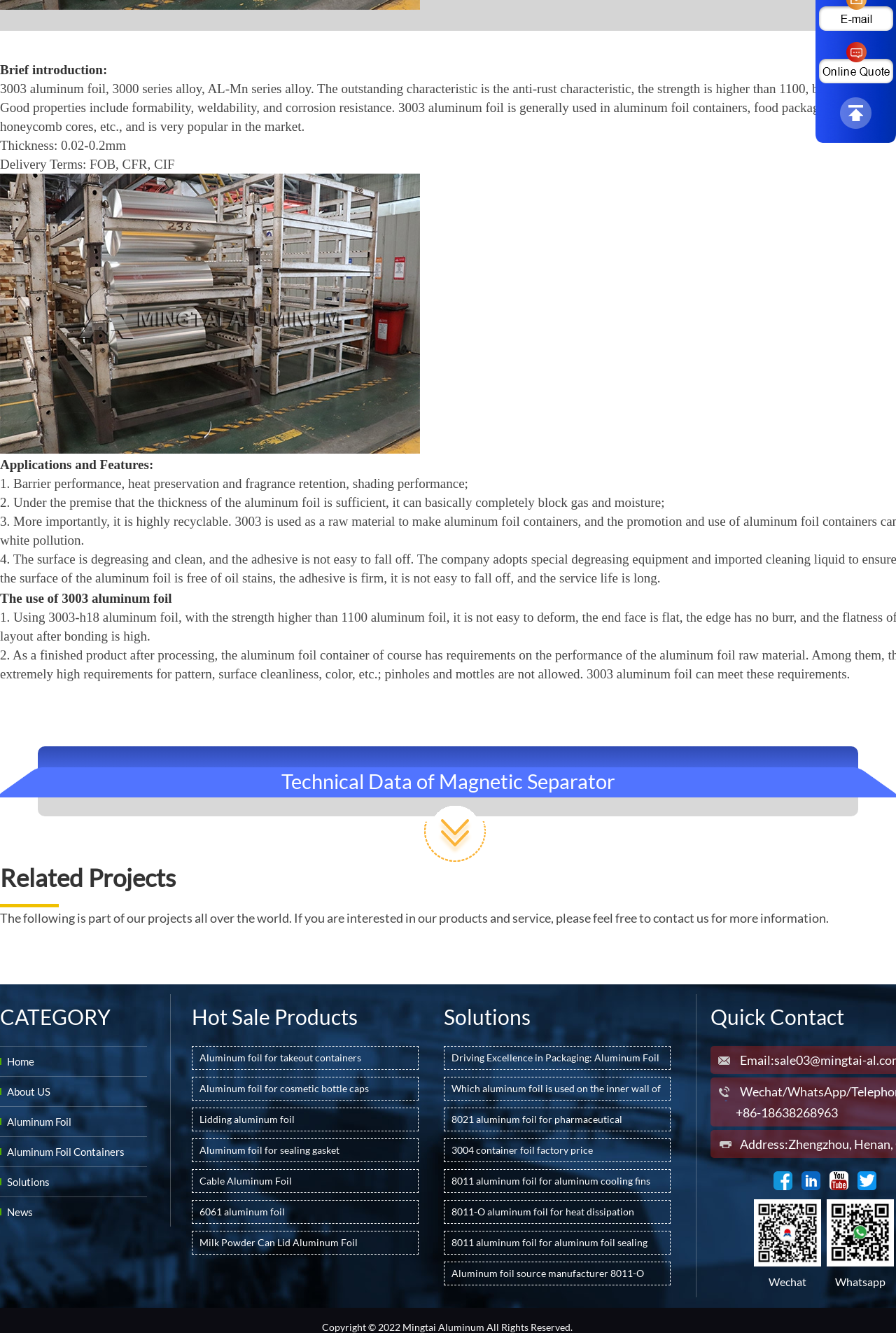Given the element description: "About US", predict the bounding box coordinates of this UI element. The coordinates must be four float numbers between 0 and 1, given as [left, top, right, bottom].

[0.008, 0.814, 0.056, 0.824]